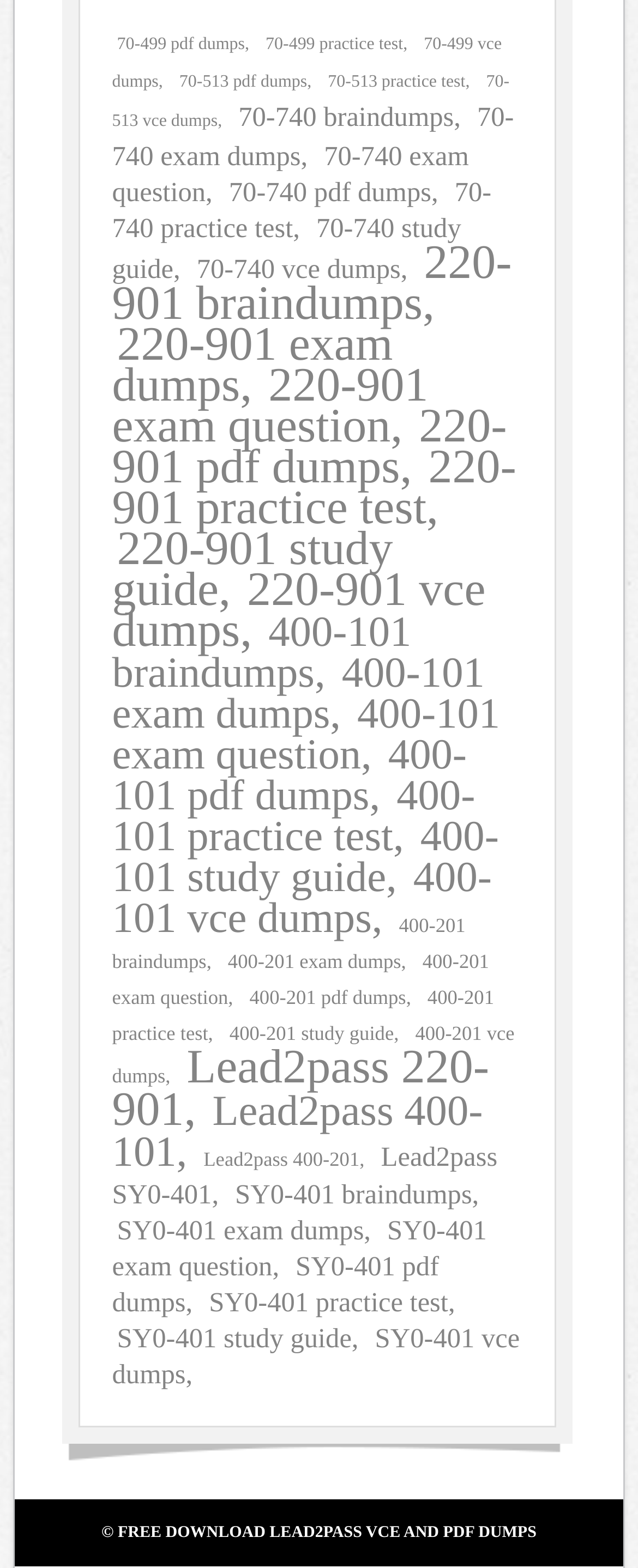How many items are available for 70-740 exam dumps?
Answer the question in as much detail as possible.

According to the link '70-740 exam dumps (35 items)', there are 35 items available for 70-740 exam dumps.